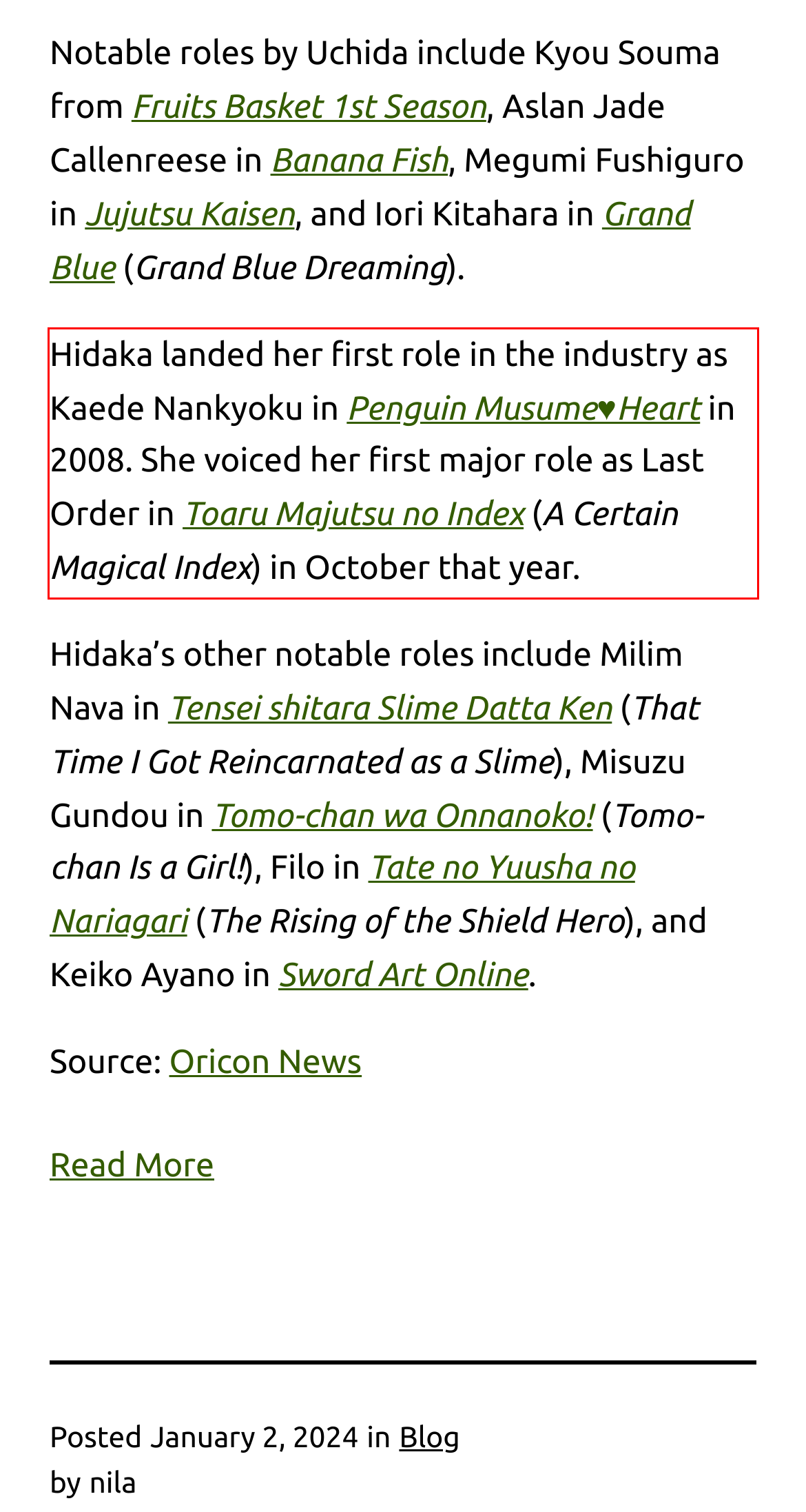Given the screenshot of a webpage, identify the red rectangle bounding box and recognize the text content inside it, generating the extracted text.

Hidaka landed her first role in the industry as Kaede Nankyoku in Penguin Musume♥Heart in 2008. She voiced her first major role as Last Order in Toaru Majutsu no Index (A Certain Magical Index) in October that year.